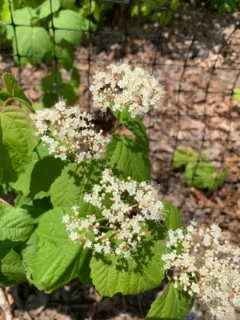What is the value of the Mapleleaf Viburnum in native gardens?
Please answer the question with a detailed response using the information from the screenshot.

According to the caption, the Mapleleaf Viburnum is not only aesthetically pleasing but also beneficial for various insects and mammals, which highlights its value in native gardens.